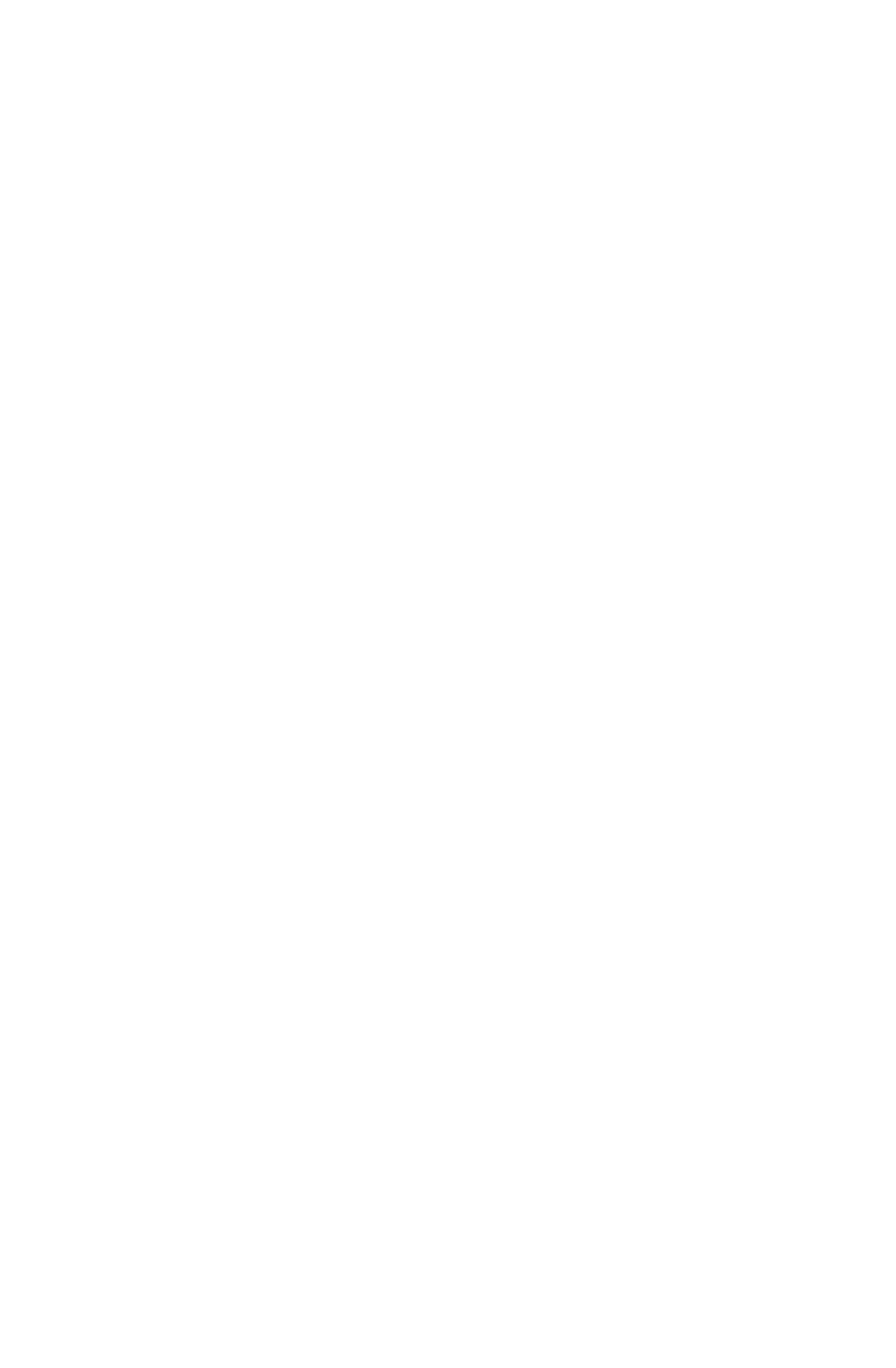What is the second link under the 'Company' heading? Observe the screenshot and provide a one-word or short phrase answer.

Blog